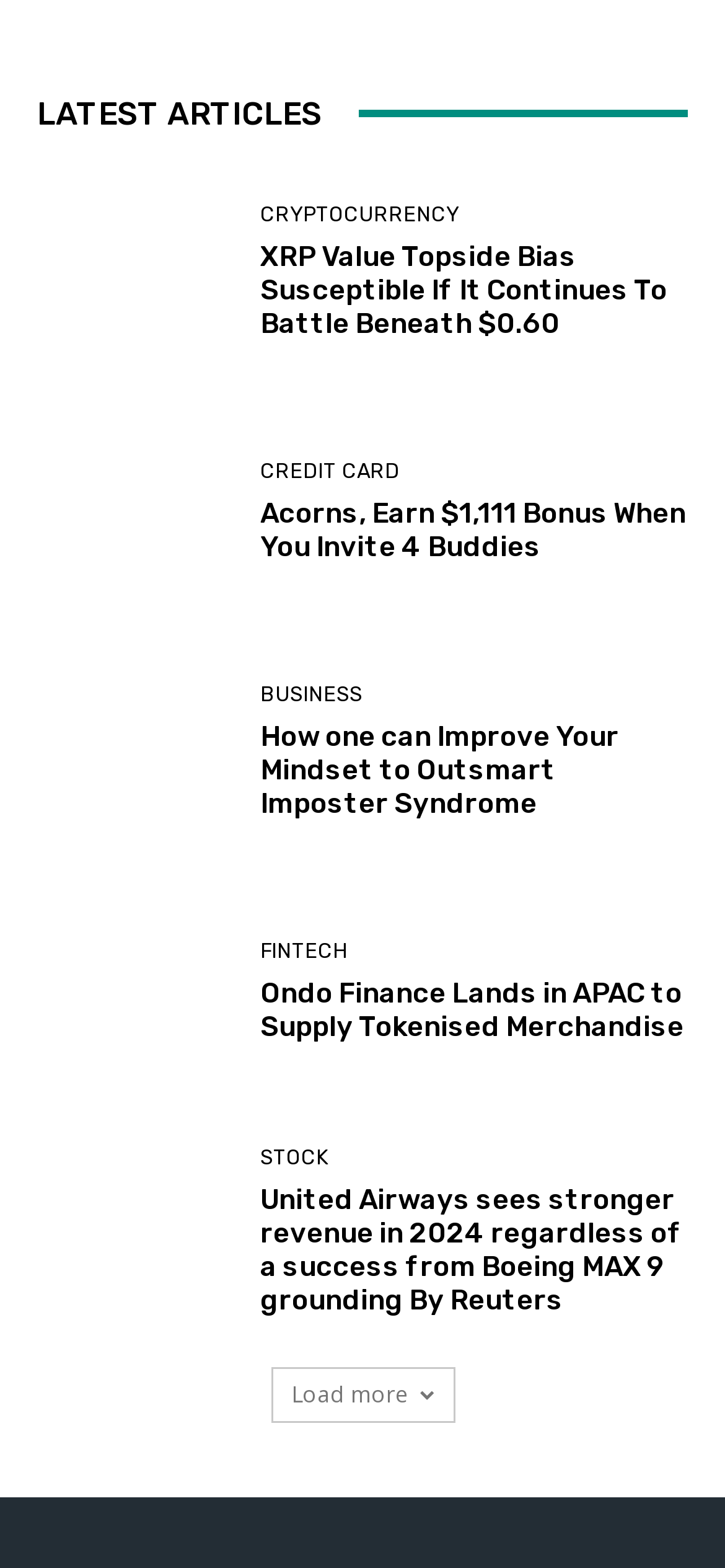What is the category of the article 'XRP Value Topside Bias Susceptible If It Continues To Battle Beneath $0.60'?
Please provide a single word or phrase in response based on the screenshot.

CRYPTOCURRENCY